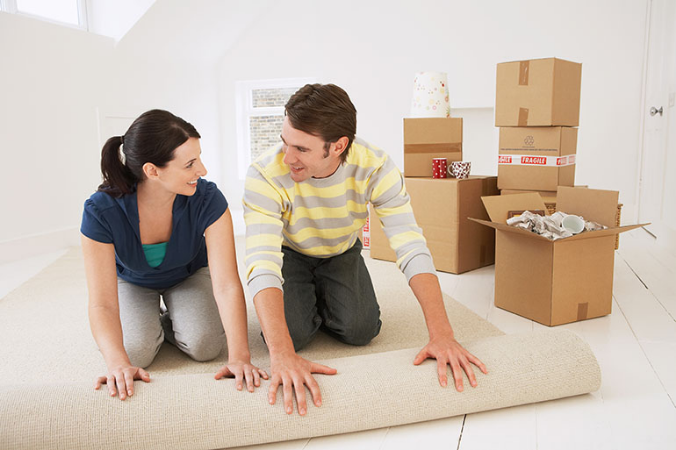What is the color of the walls in the room?
Use the information from the screenshot to give a comprehensive response to the question.

The caption describes the room as having white walls, which creates a sense of brightness and airiness, and enhances the feeling of new beginnings.